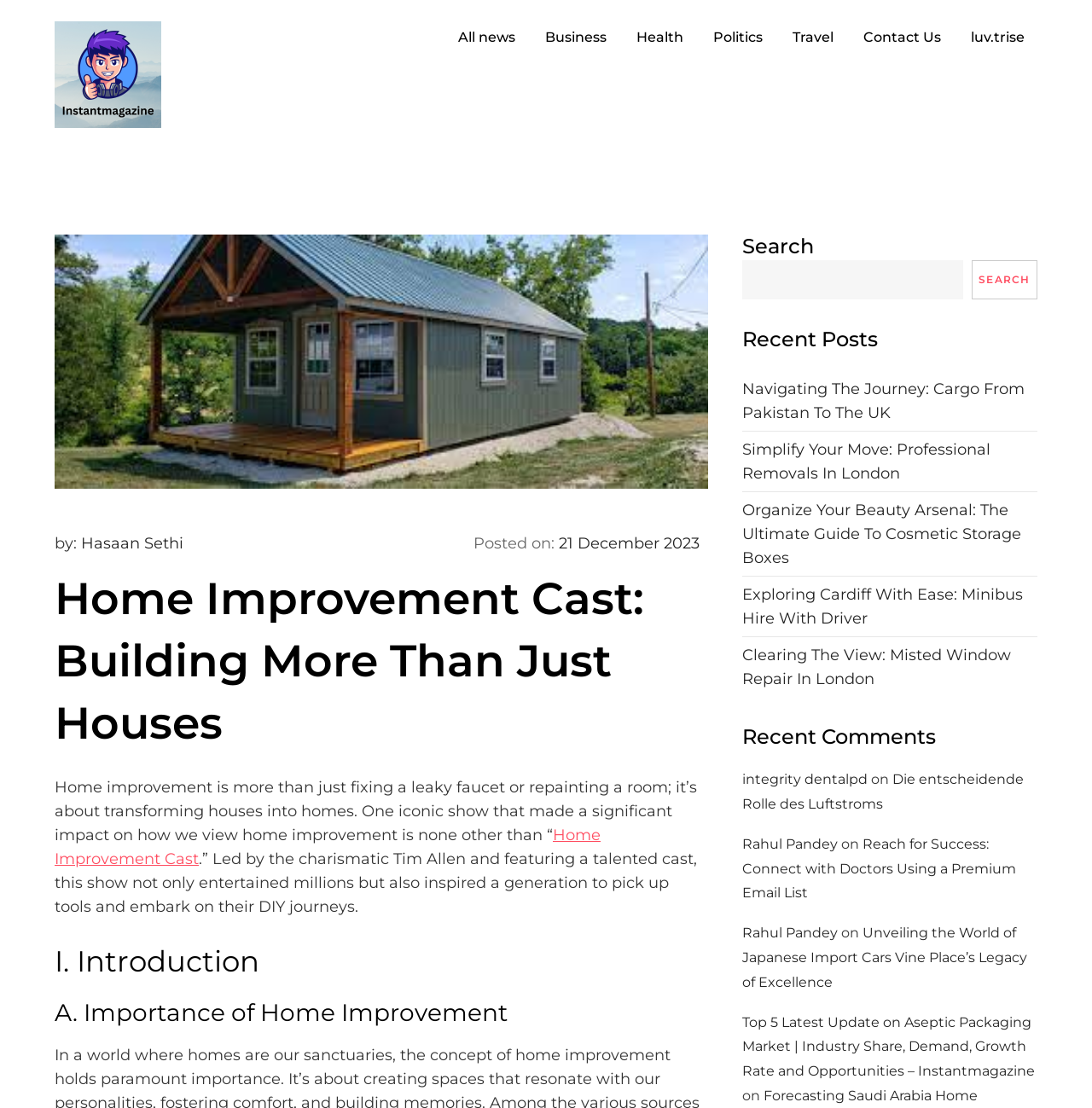What is the name of the show mentioned in the article?
Carefully examine the image and provide a detailed answer to the question.

The article mentions a show that made a significant impact on how we view home improvement, and the name of the show is 'Home Improvement', which is led by the charismatic Tim Allen and features a talented cast.